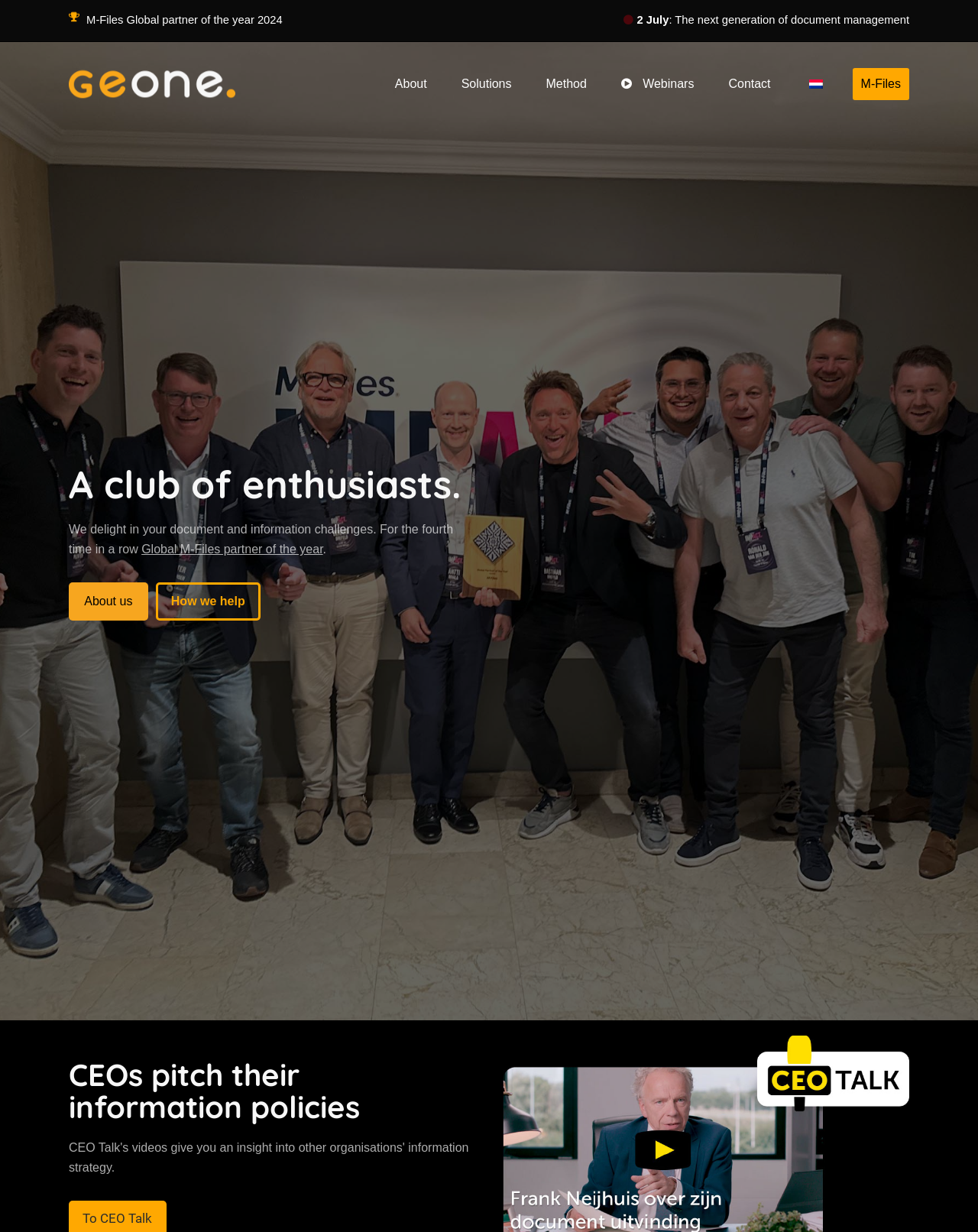Determine the bounding box coordinates for the UI element matching this description: "How we help".

[0.159, 0.473, 0.266, 0.504]